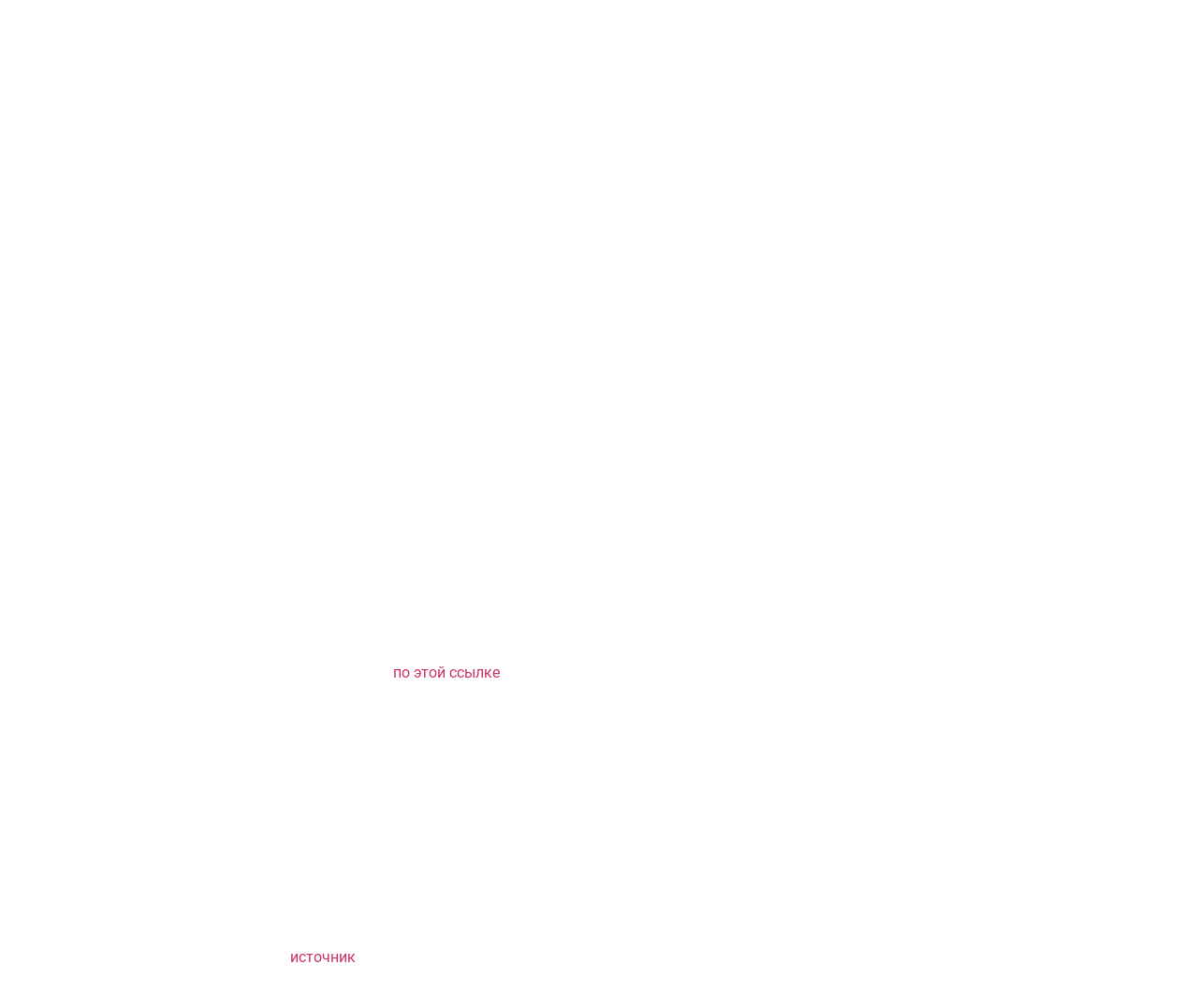Answer the question briefly using a single word or phrase: 
What is the release month of Windows 10 update 1903?

May